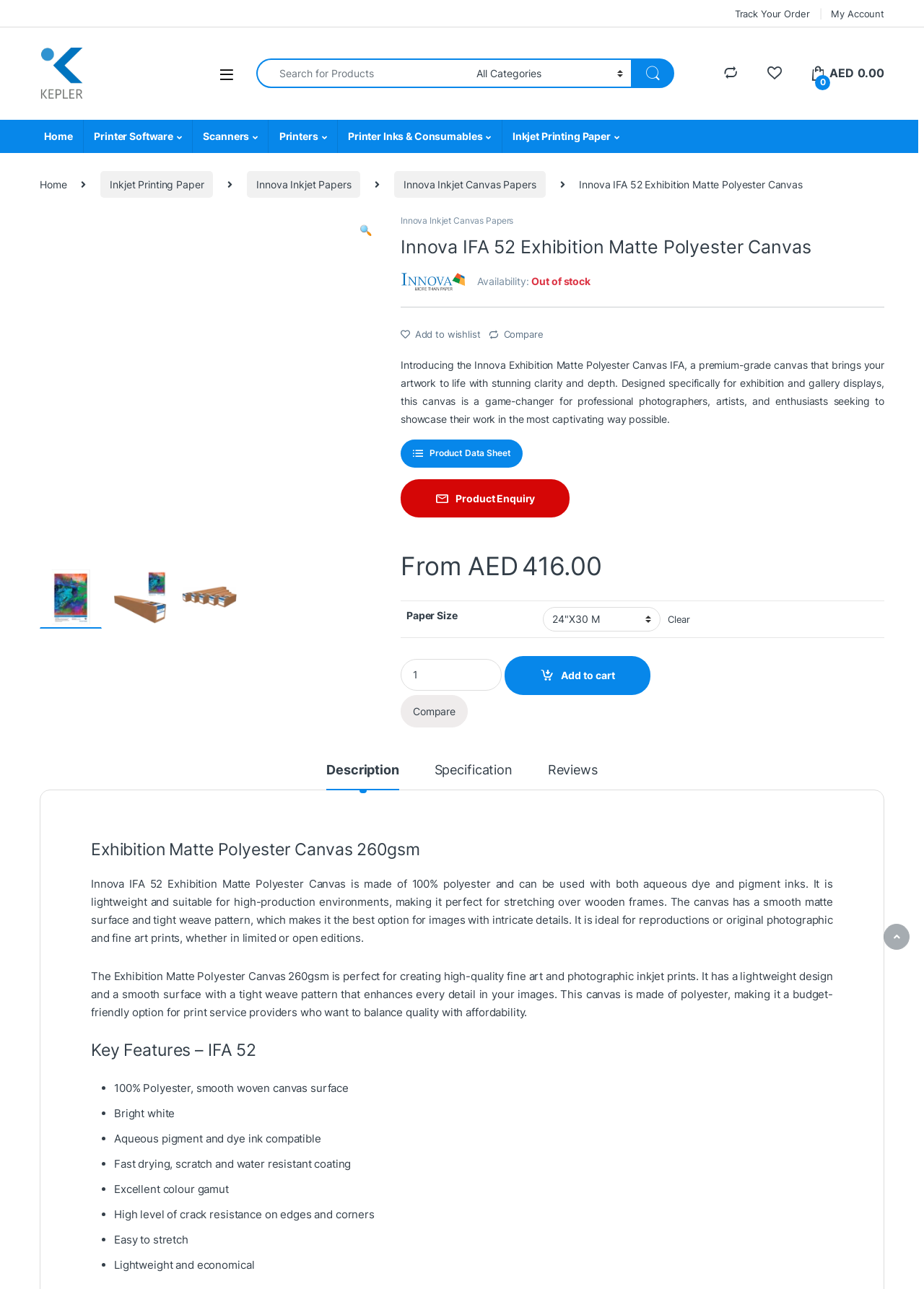Pinpoint the bounding box coordinates of the clickable area necessary to execute the following instruction: "View product details". The coordinates should be given as four float numbers between 0 and 1, namely [left, top, right, bottom].

[0.627, 0.138, 0.869, 0.148]